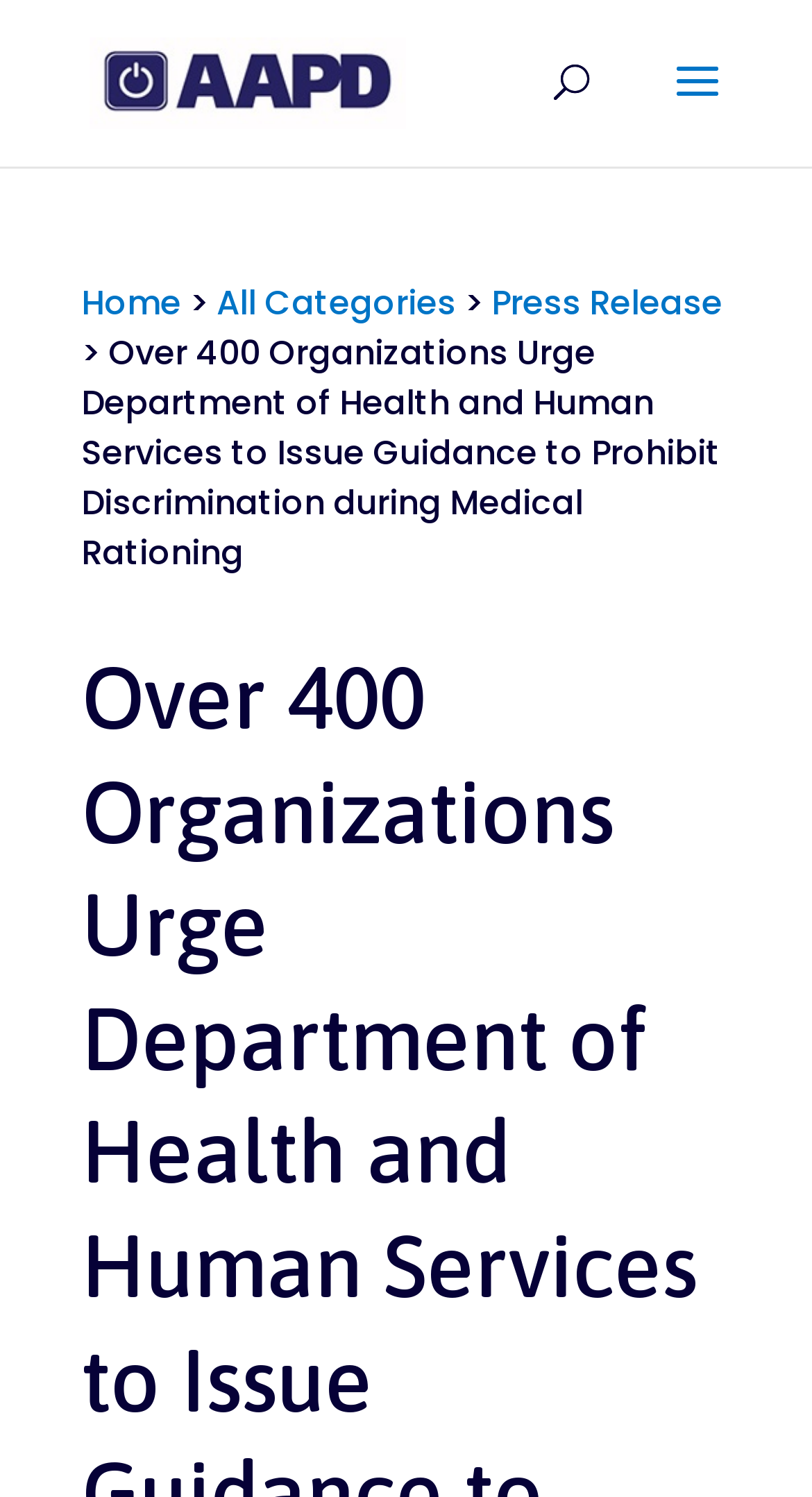Answer the following in one word or a short phrase: 
What type of content is categorized under 'All Categories'?

Press releases